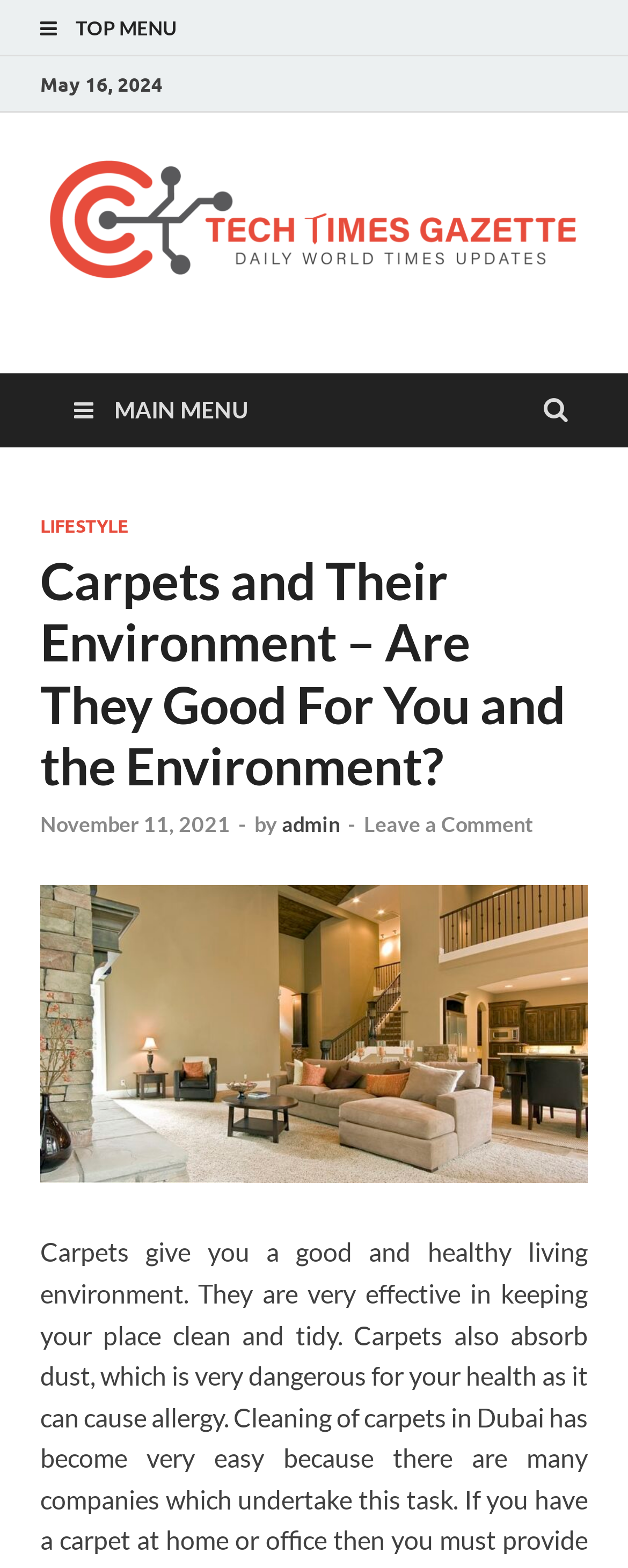Determine the bounding box coordinates of the section to be clicked to follow the instruction: "Search for something". The coordinates should be given as four float numbers between 0 and 1, formatted as [left, top, right, bottom].

None